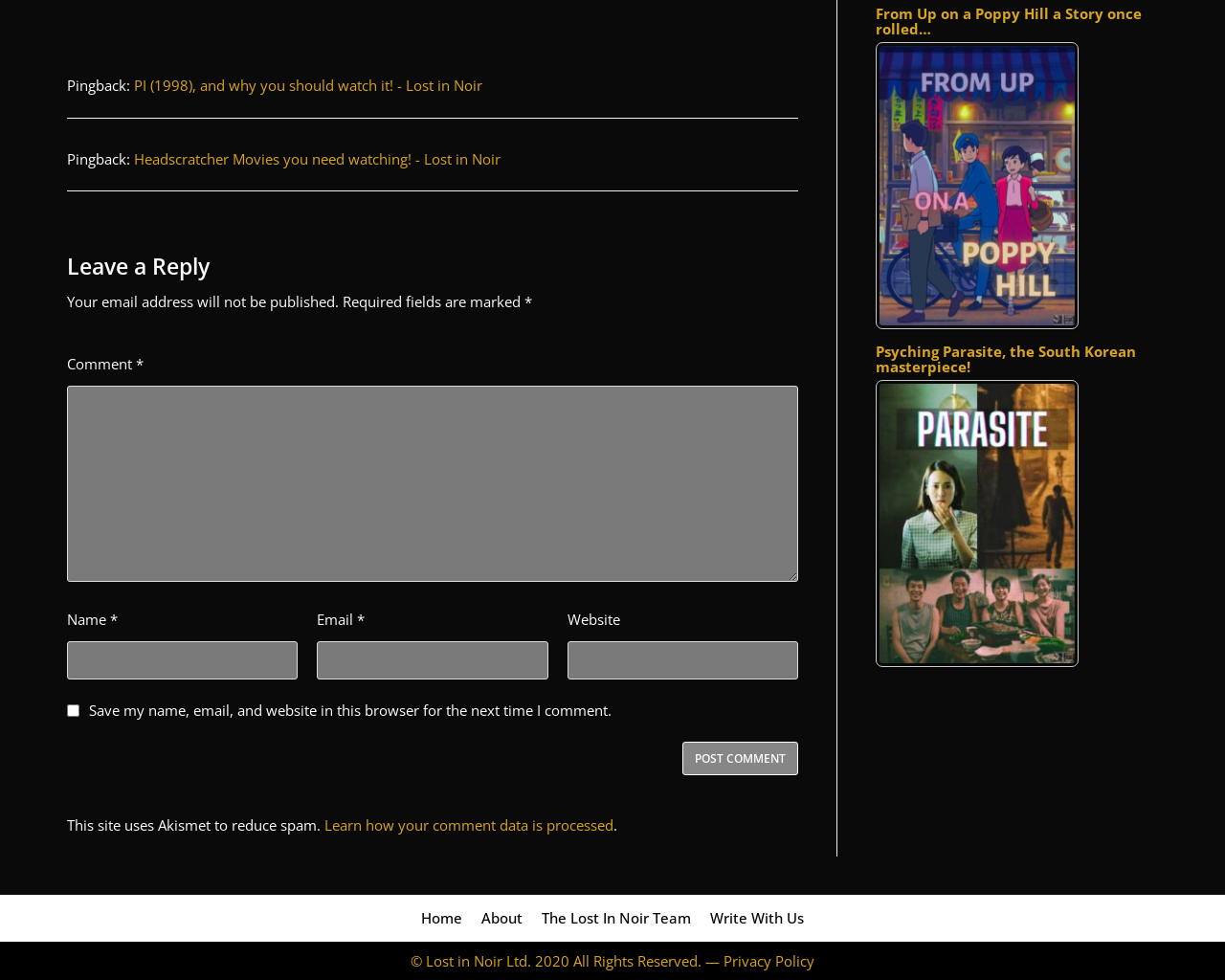What is the purpose of the comment section?
Based on the image, give a concise answer in the form of a single word or short phrase.

To leave a reply